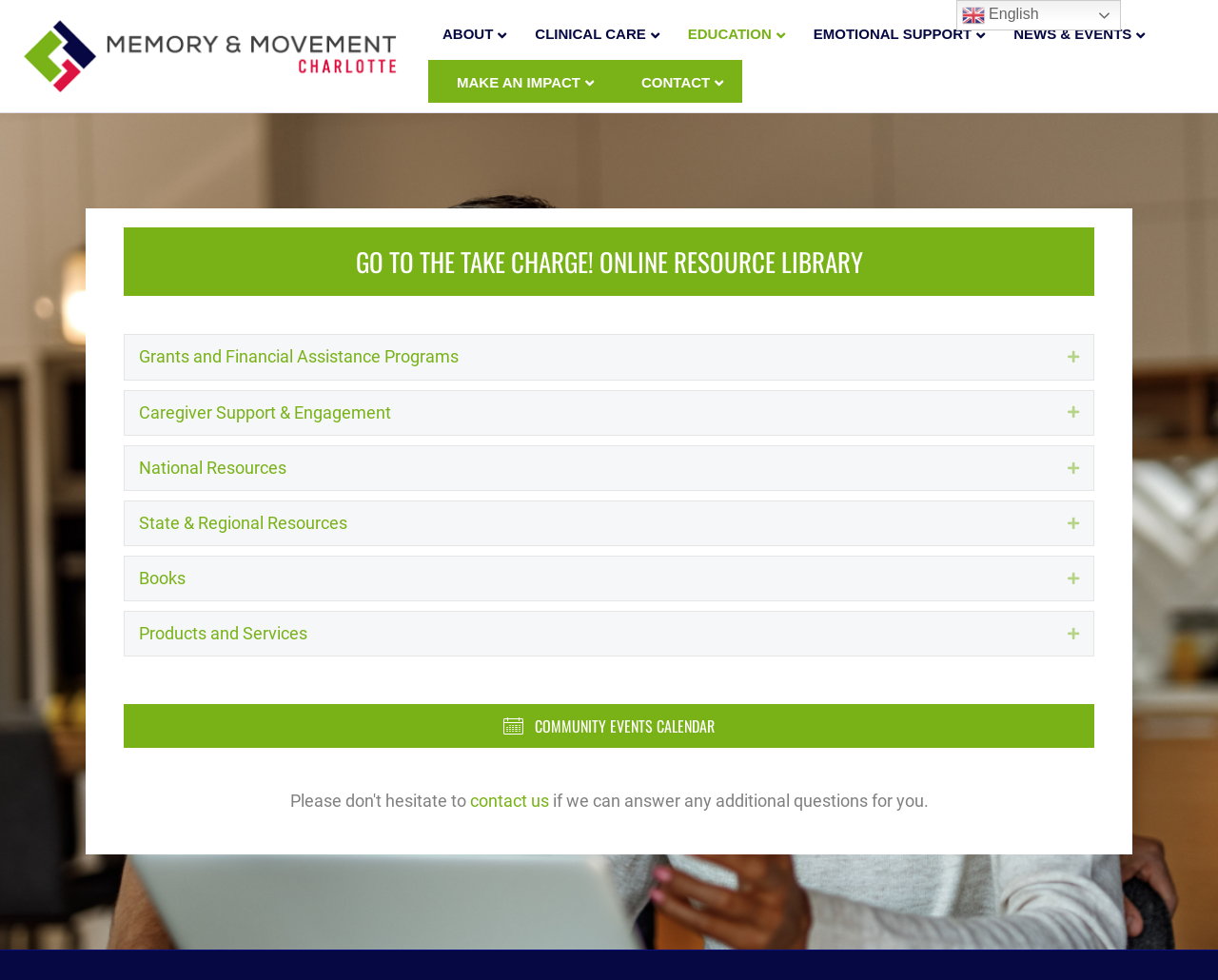Kindly provide the bounding box coordinates of the section you need to click on to fulfill the given instruction: "Go to the TAKE CHARGE! ONLINE RESOURCE LIBRARY".

[0.102, 0.232, 0.898, 0.302]